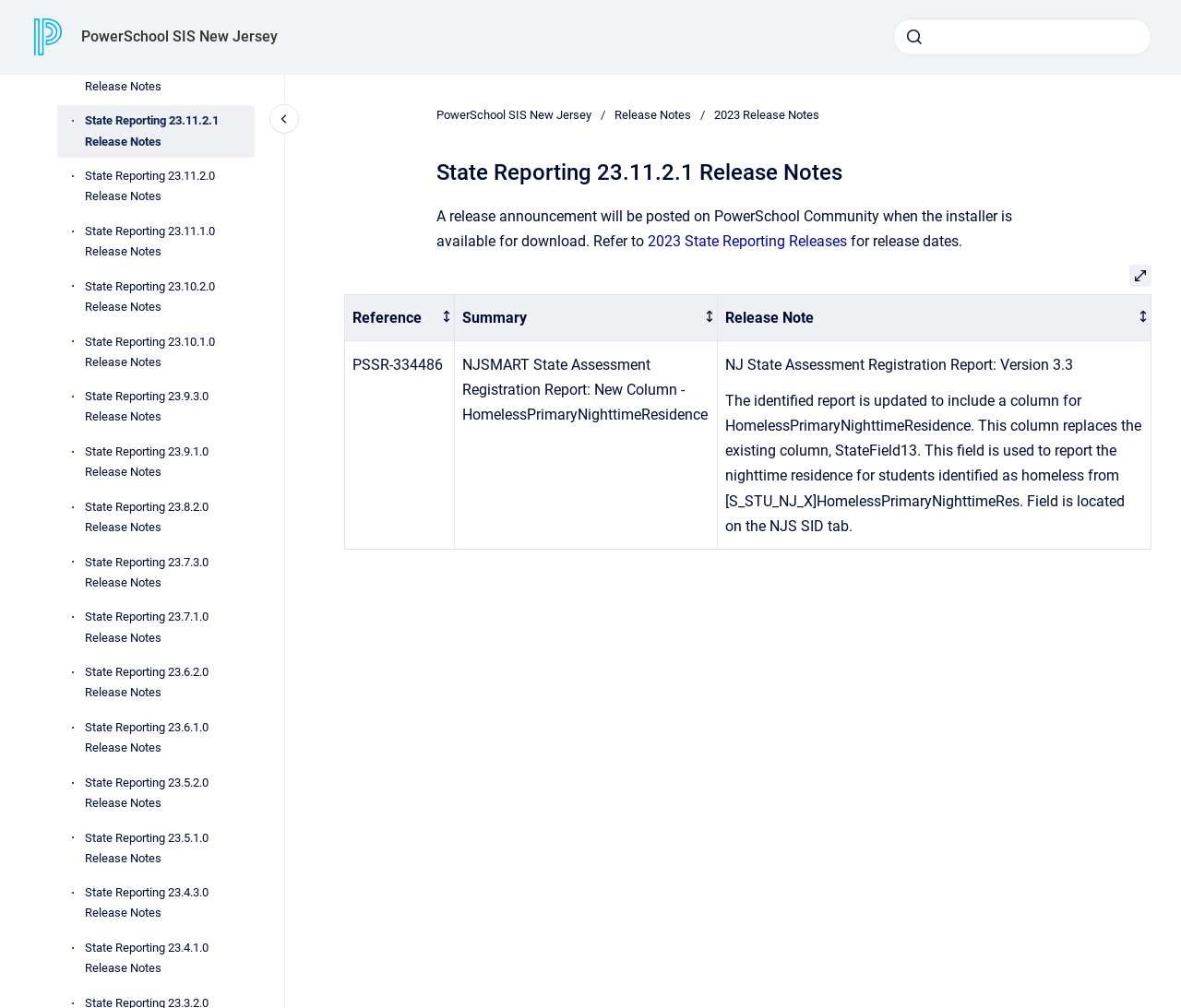Determine the bounding box coordinates of the element that should be clicked to execute the following command: "Click the 'ADDITIVES' link".

None